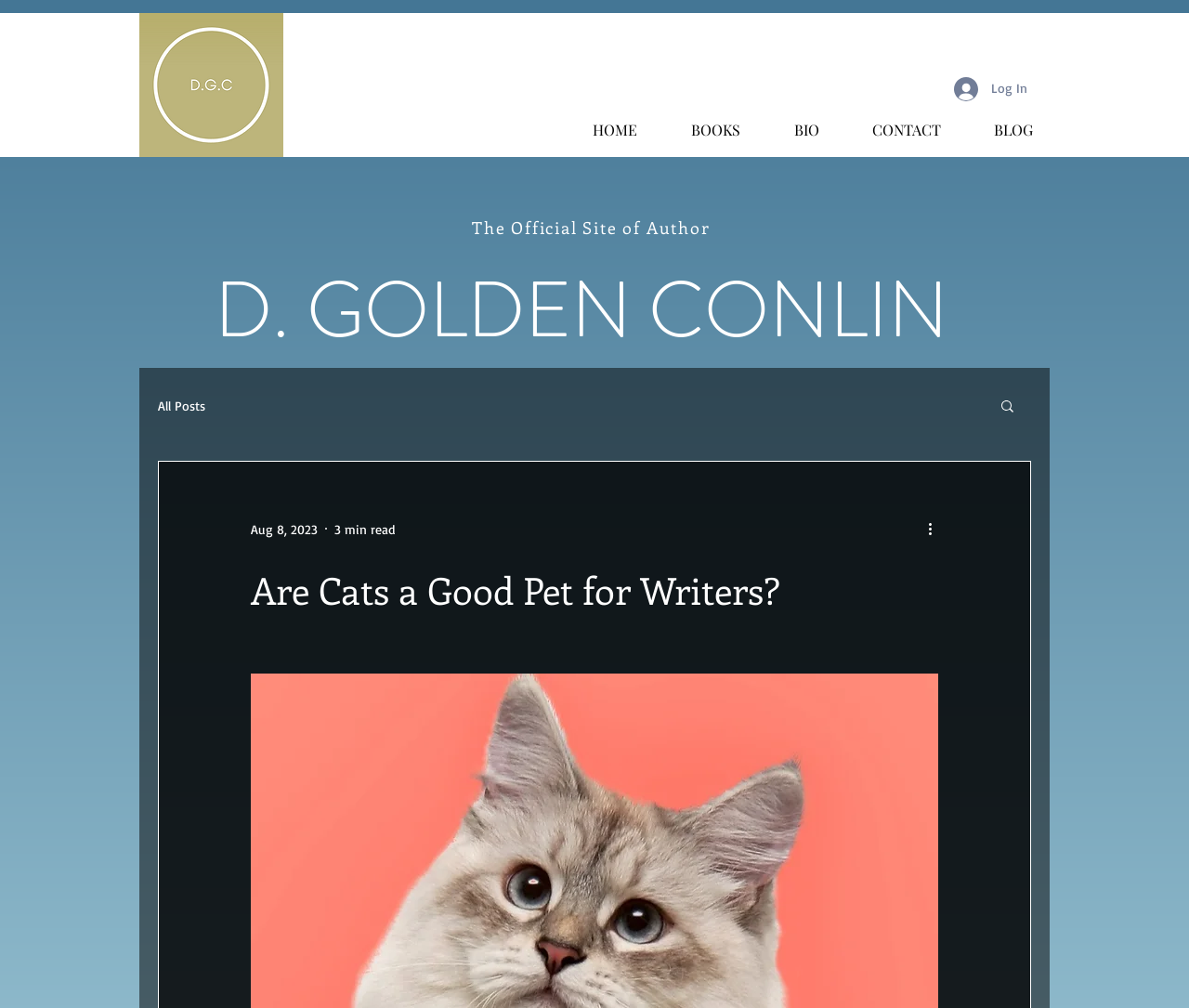Please identify the bounding box coordinates of the region to click in order to complete the task: "Read the blog post 'Are Cats a Good Pet for Writers?'". The coordinates must be four float numbers between 0 and 1, specified as [left, top, right, bottom].

[0.211, 0.56, 0.789, 0.609]